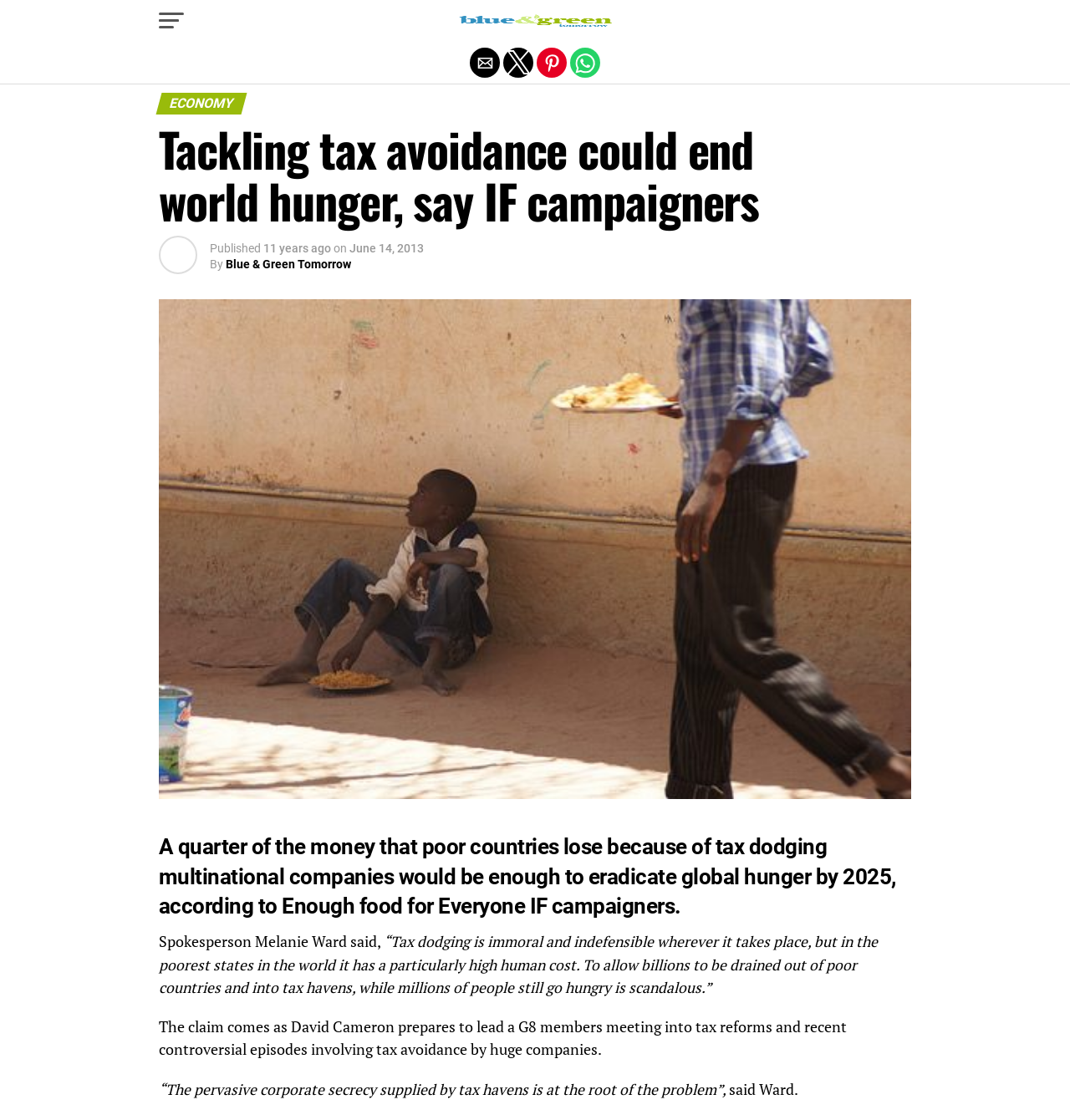Answer the question with a brief word or phrase:
What is the name of the organization mentioned in the article?

Enough food for Everyone IF